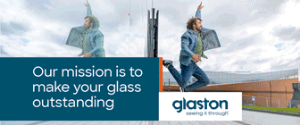What is the company's tagline?
Provide a detailed and well-explained answer to the question.

The branding at the bottom right of the image features the logo for Glaston, accompanied by the tagline 'seeing it through', which suggests that the company is committed to delivering high-quality glass solutions and seeing their customers' projects through to completion.